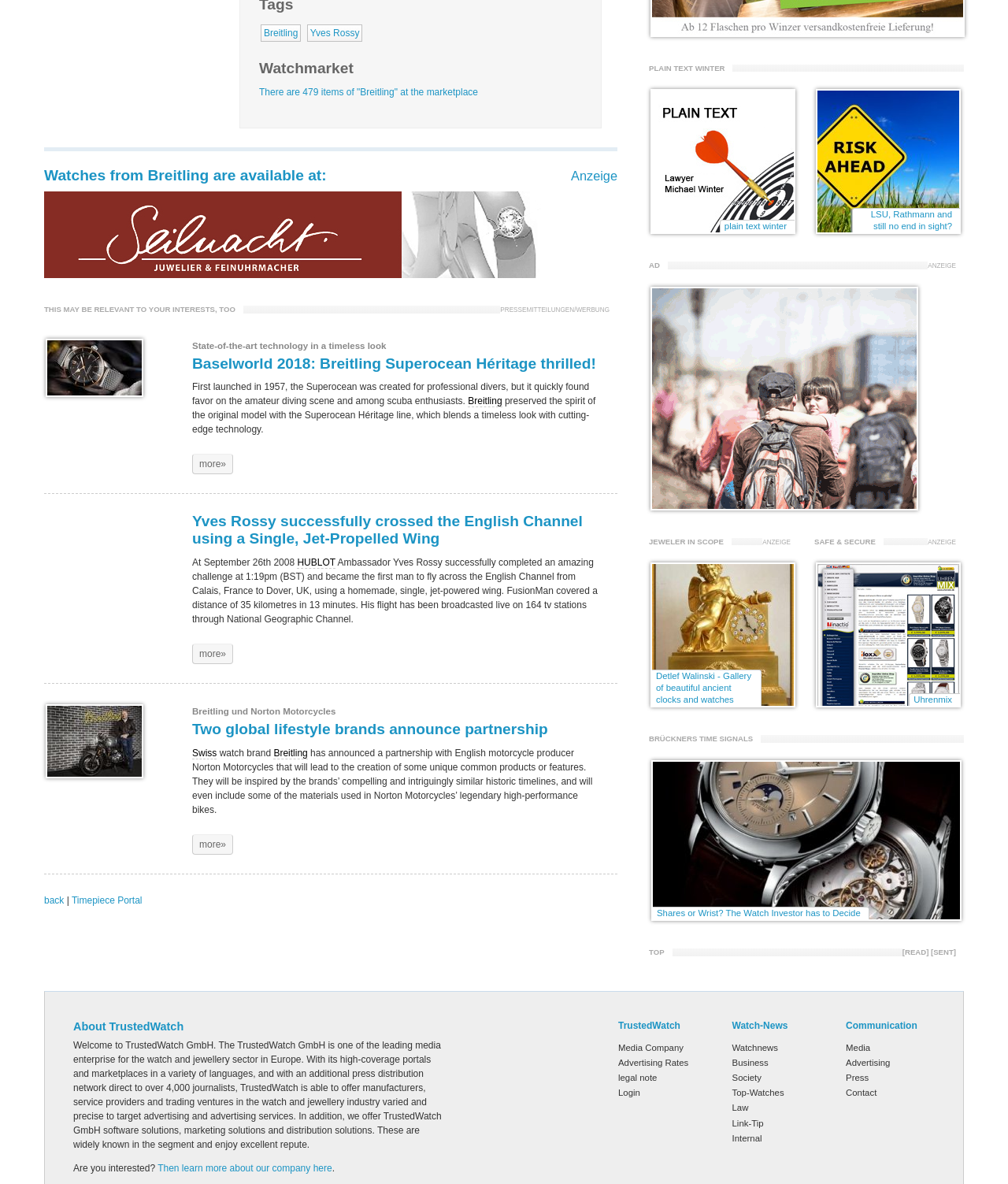Provide the bounding box coordinates for the specified HTML element described in this description: "legal note". The coordinates should be four float numbers ranging from 0 to 1, in the format [left, top, right, bottom].

[0.613, 0.906, 0.652, 0.914]